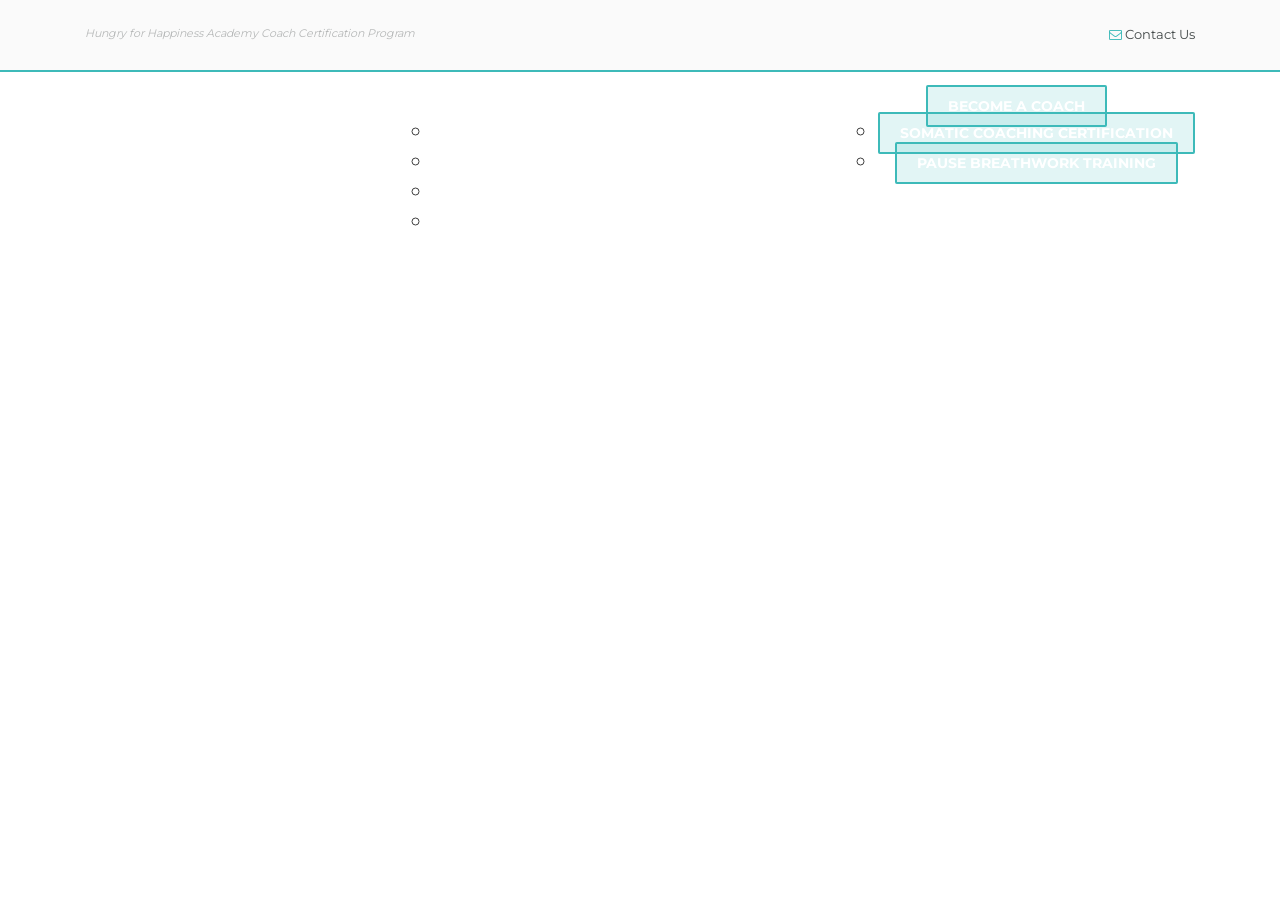Find the bounding box coordinates for the HTML element described as: "About". The coordinates should consist of four float values between 0 and 1, i.e., [left, top, right, bottom].

[0.232, 0.093, 0.307, 0.139]